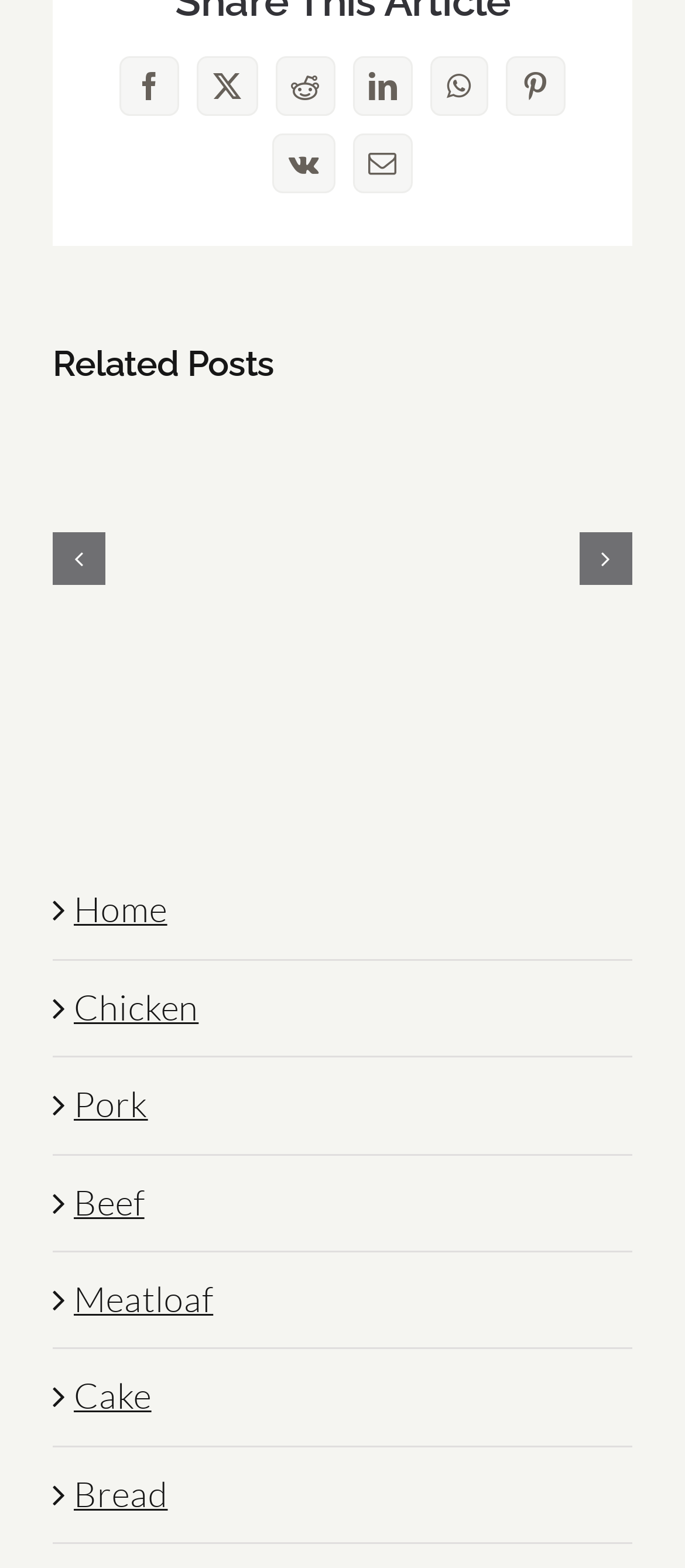Please specify the bounding box coordinates for the clickable region that will help you carry out the instruction: "Share on Twitter".

[0.288, 0.036, 0.376, 0.074]